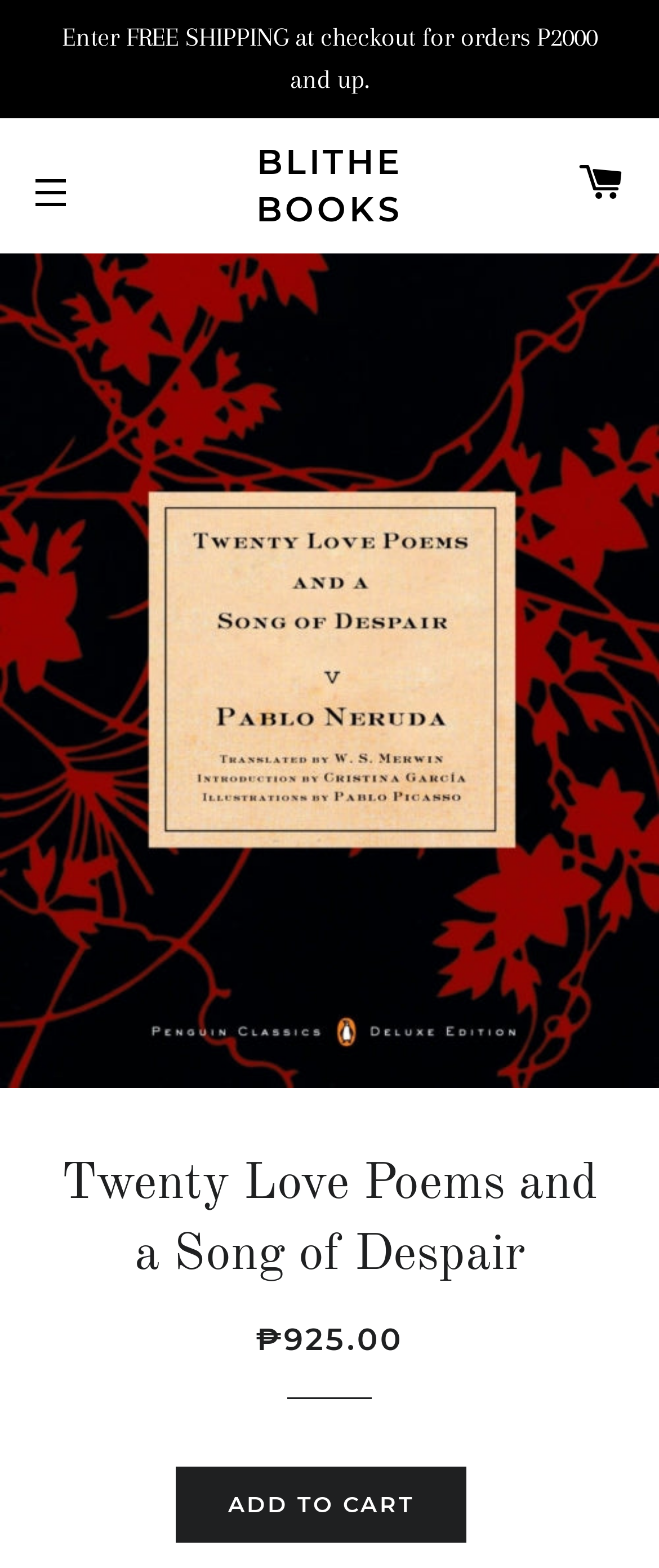What is the function of the button at the bottom?
Refer to the image and provide a one-word or short phrase answer.

ADD TO CART